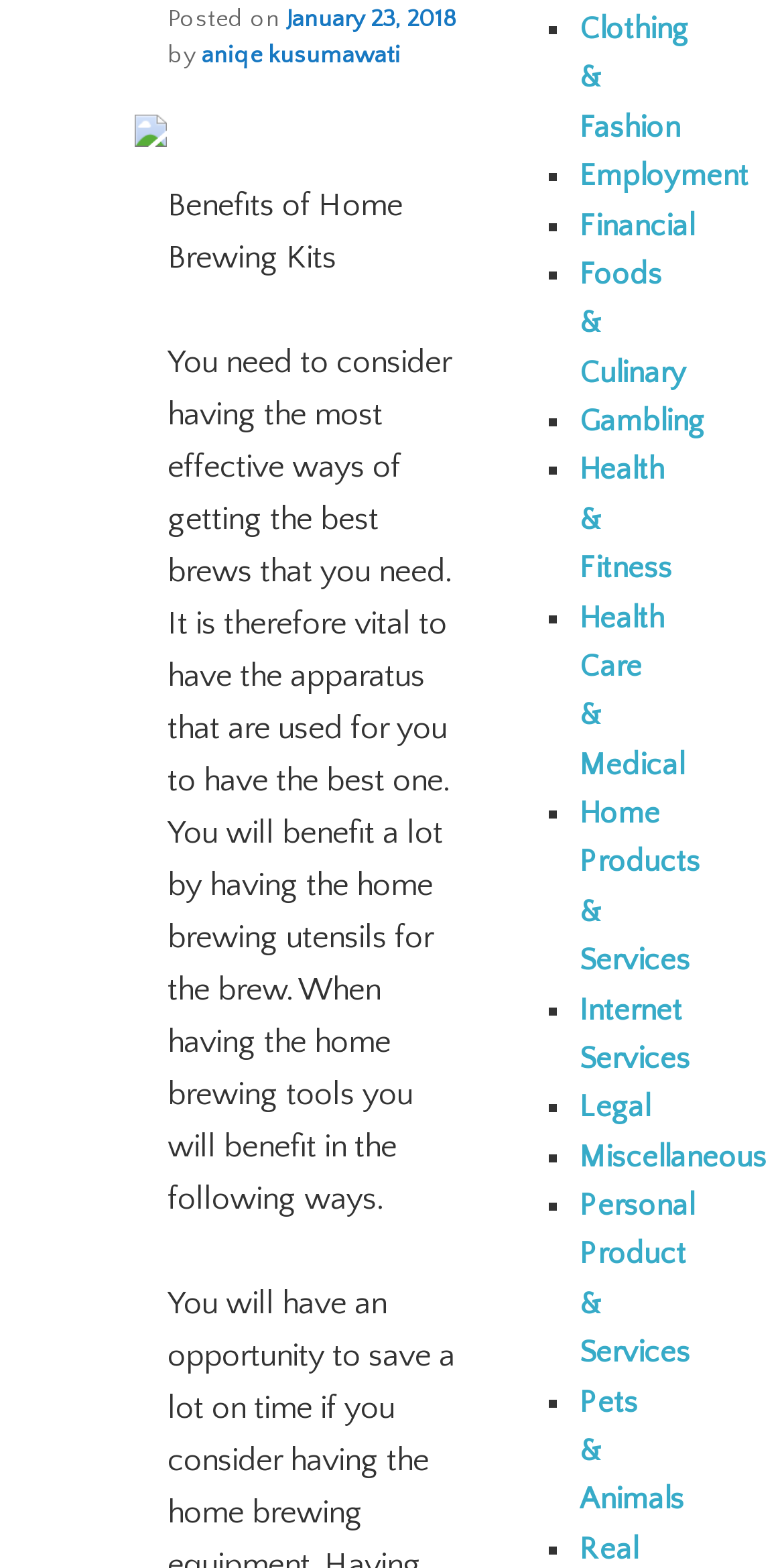Please specify the bounding box coordinates of the clickable region to carry out the following instruction: "Read the post by 'aniqe kusumawati'". The coordinates should be four float numbers between 0 and 1, in the format [left, top, right, bottom].

[0.258, 0.026, 0.511, 0.043]